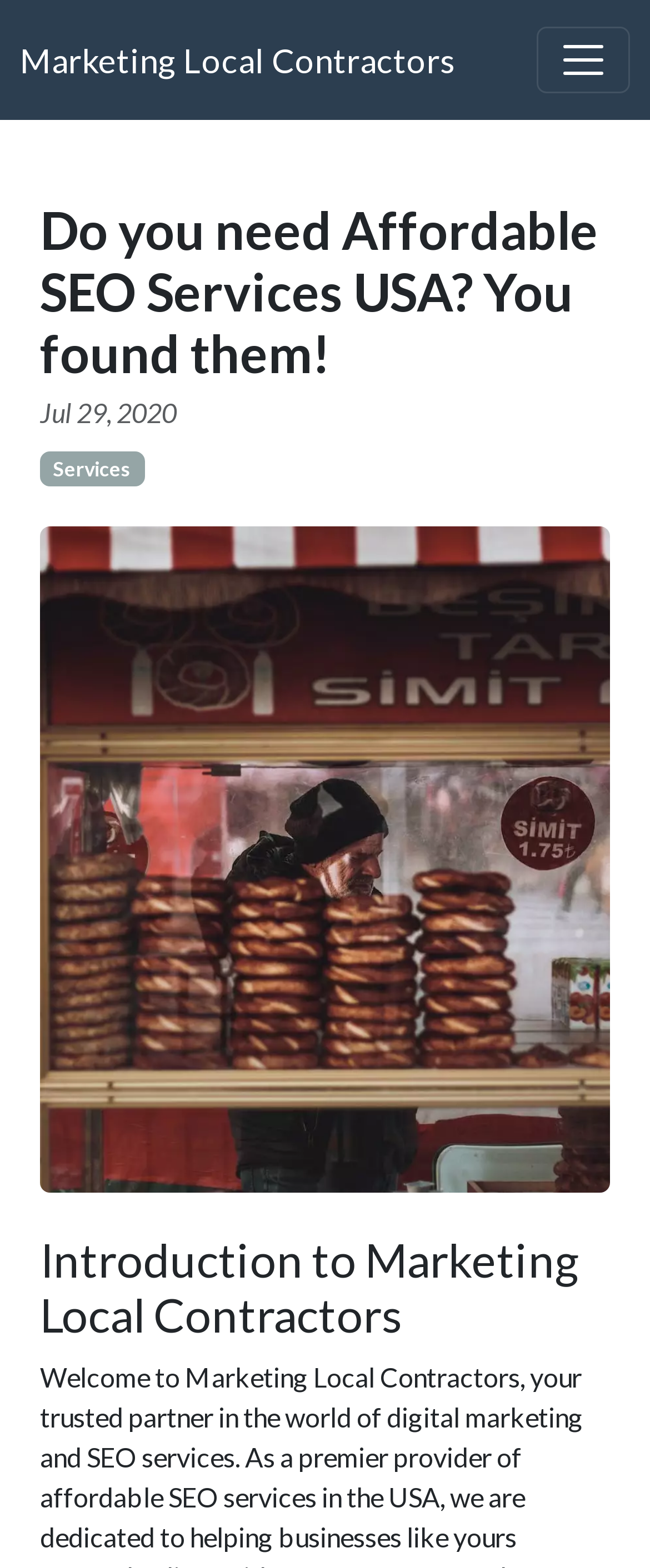Can you find and generate the webpage's heading?

Do you need Affordable SEO Services USA? You found them!